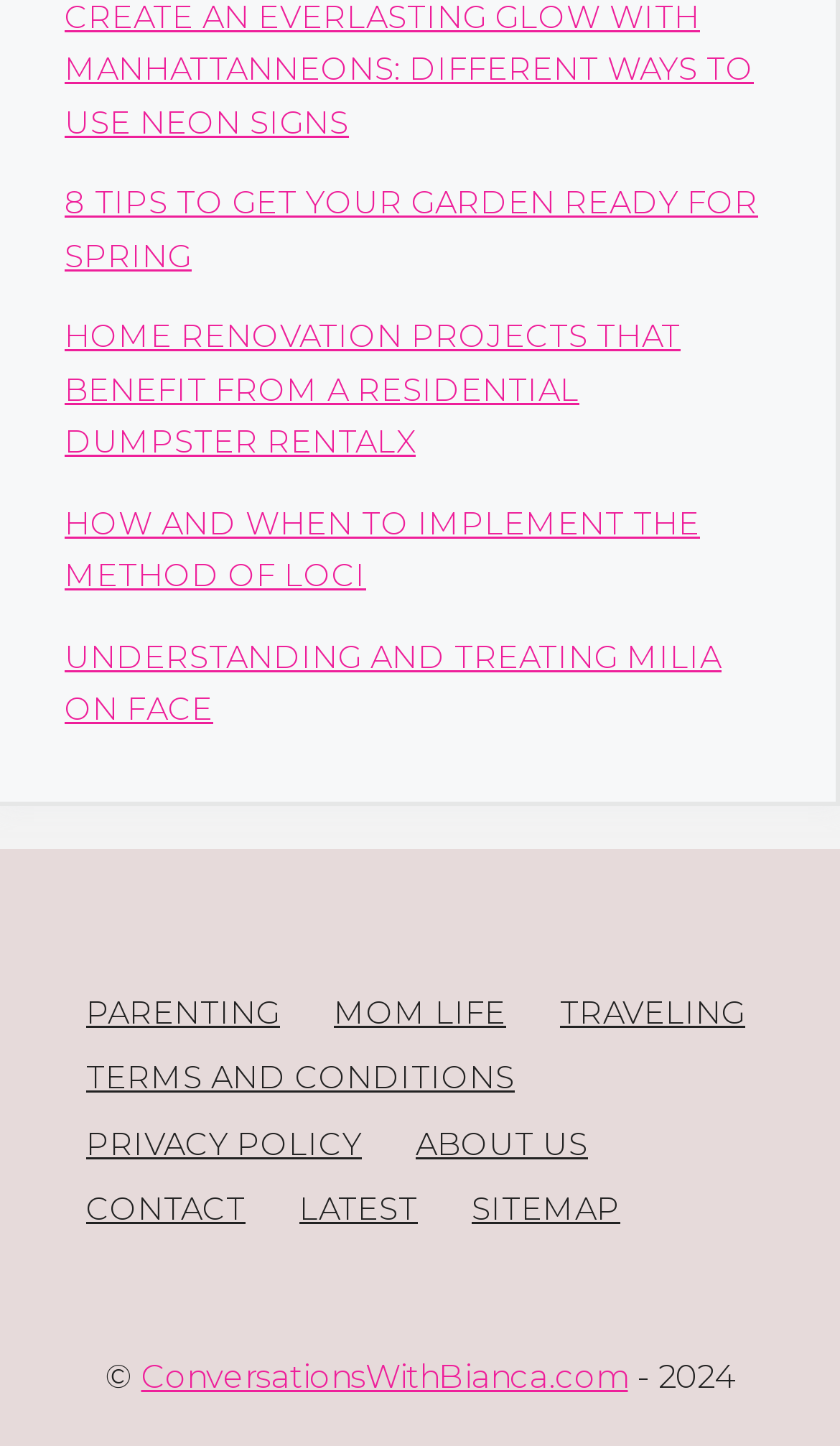Identify the bounding box coordinates of the element that should be clicked to fulfill this task: "Read the article about getting your garden ready for spring". The coordinates should be provided as four float numbers between 0 and 1, i.e., [left, top, right, bottom].

[0.077, 0.127, 0.903, 0.19]